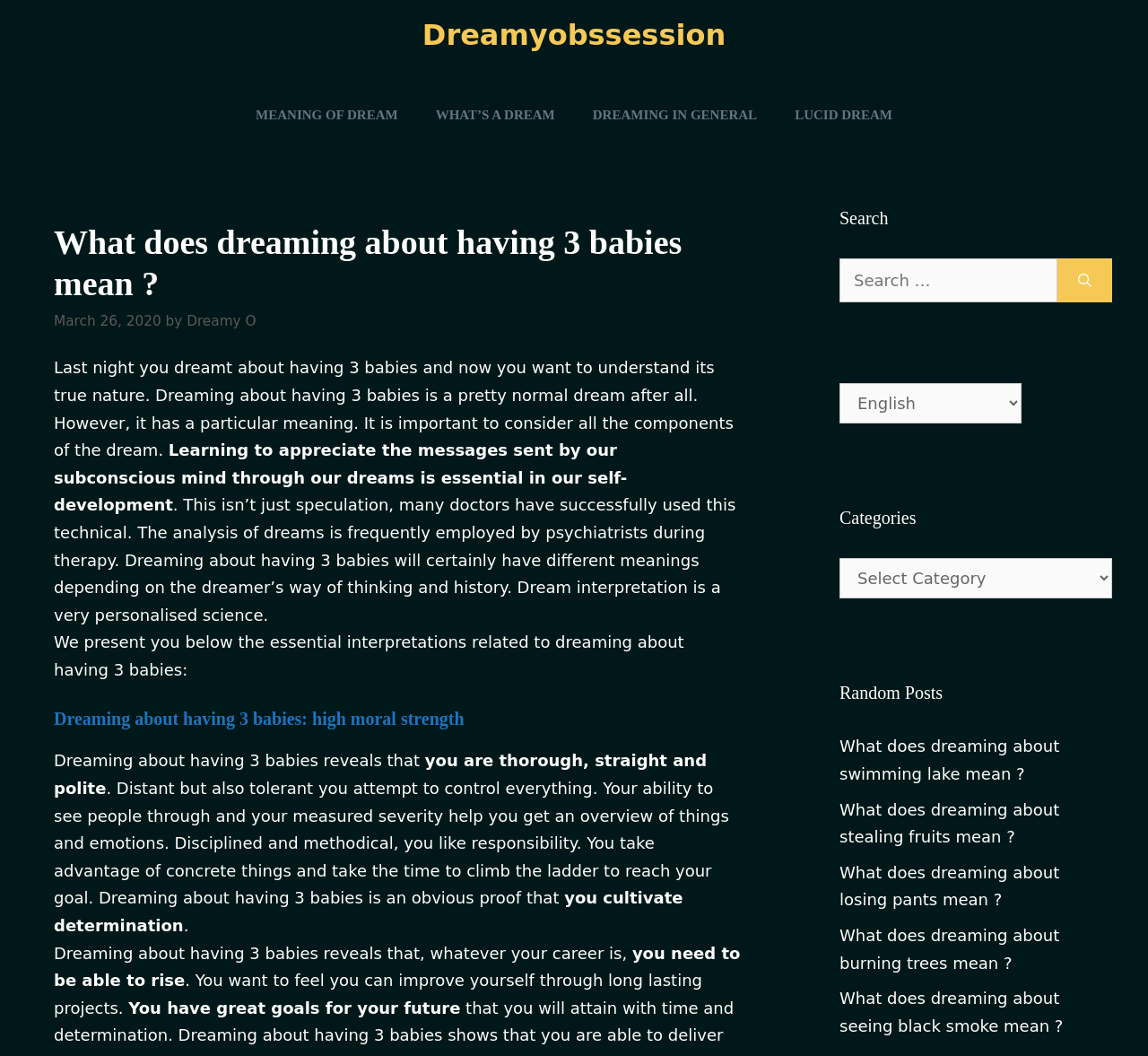Can you find the bounding box coordinates of the area I should click to execute the following instruction: "Click on the 'What does dreaming about swimming lake mean?' link"?

[0.731, 0.698, 0.923, 0.742]